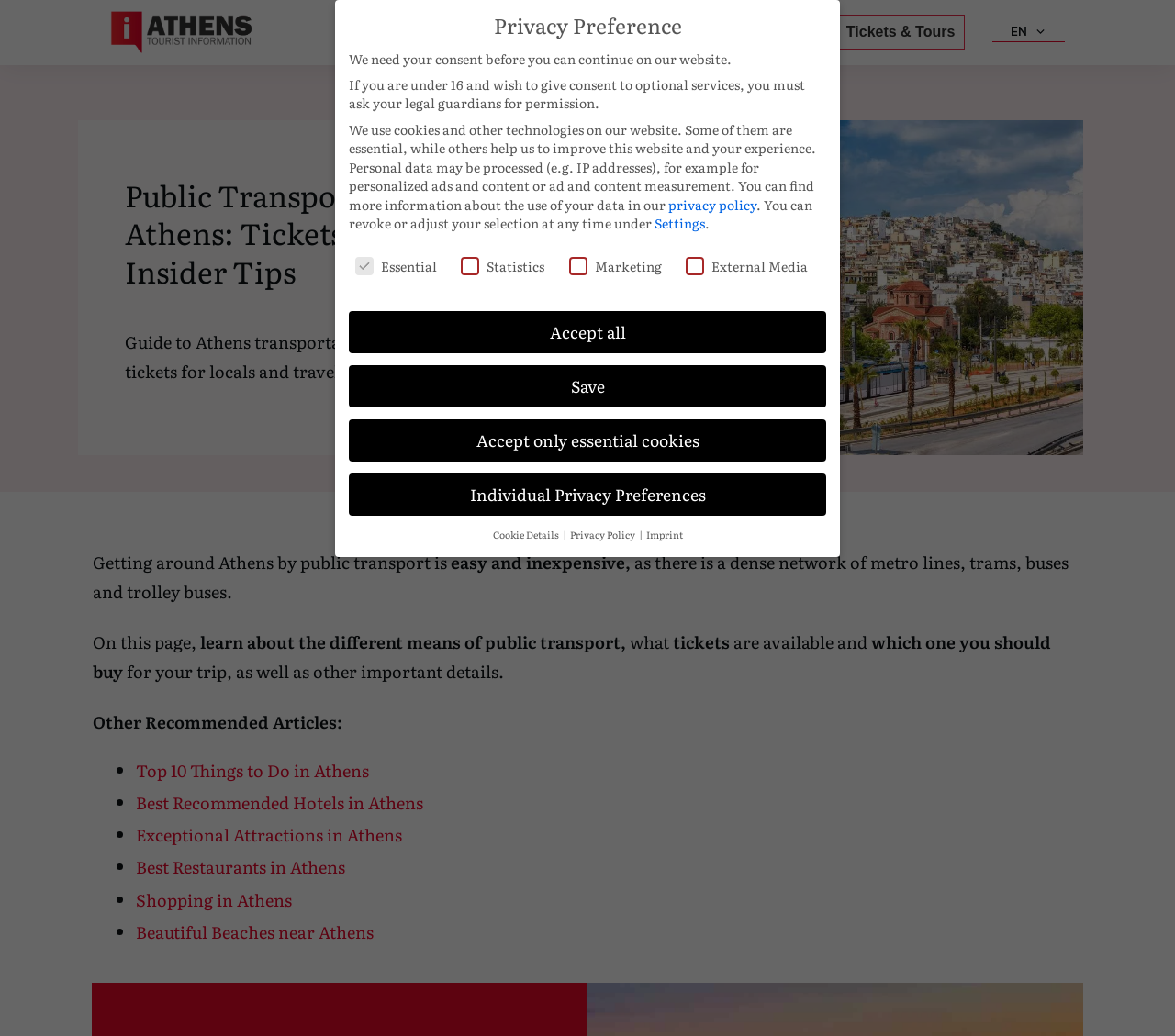Identify the main heading of the webpage and provide its text content.

Public Transportation in Athens: Tickets, Prices, Insider Tips